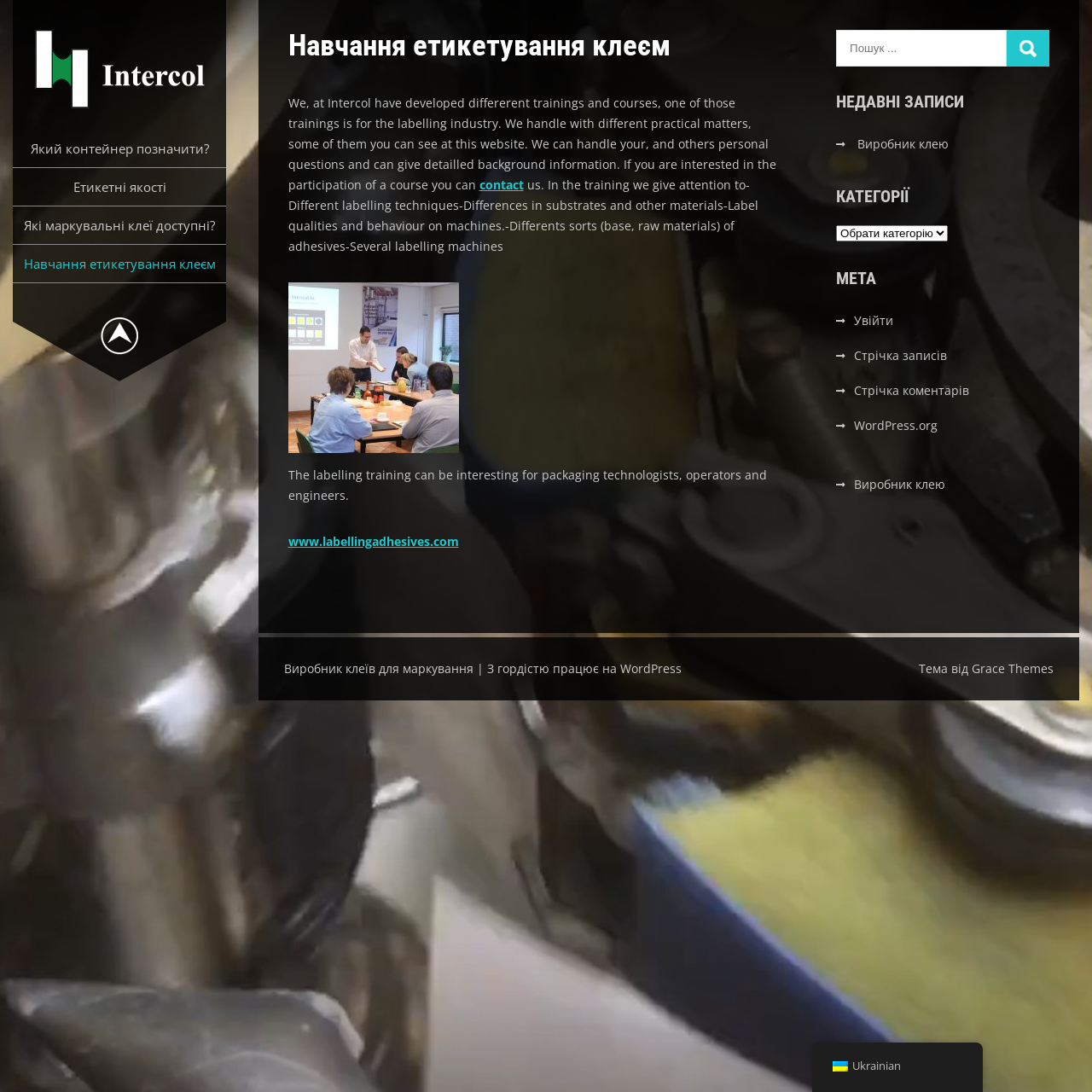Please find the bounding box coordinates for the clickable element needed to perform this instruction: "Visit the 'Який контейнер позначити?' page".

[0.012, 0.119, 0.207, 0.153]